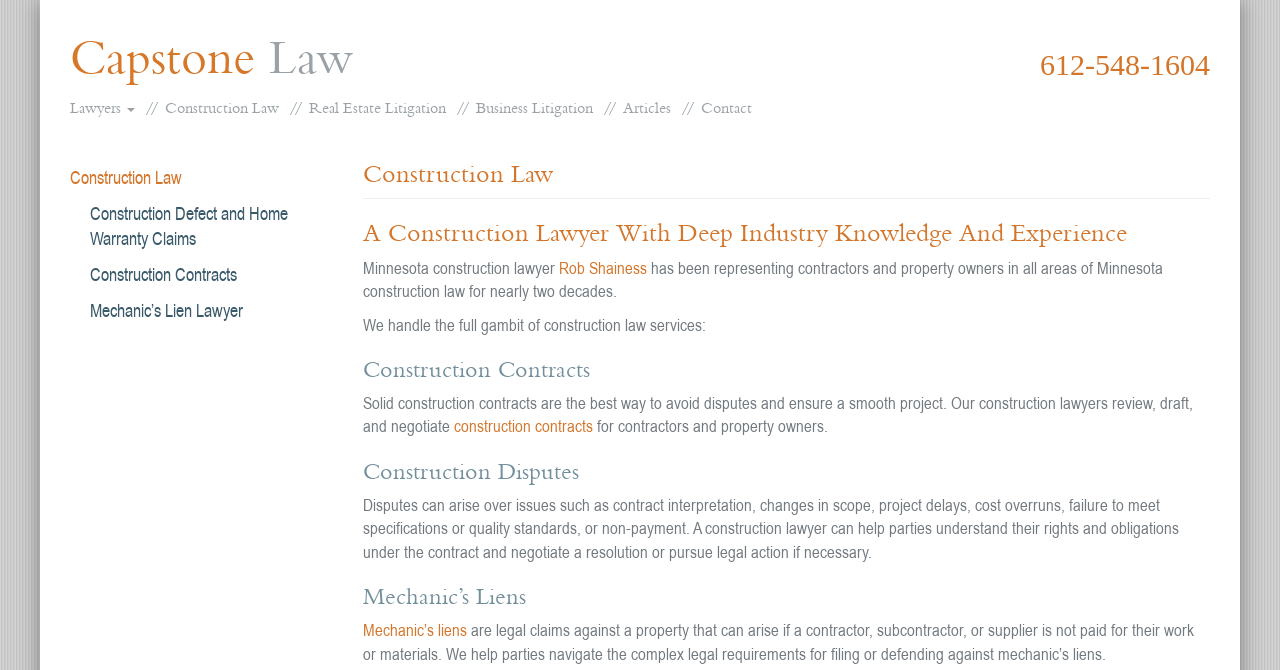Please indicate the bounding box coordinates for the clickable area to complete the following task: "Click on the 'Construction Law' link". The coordinates should be specified as four float numbers between 0 and 1, i.e., [left, top, right, bottom].

[0.129, 0.133, 0.218, 0.19]